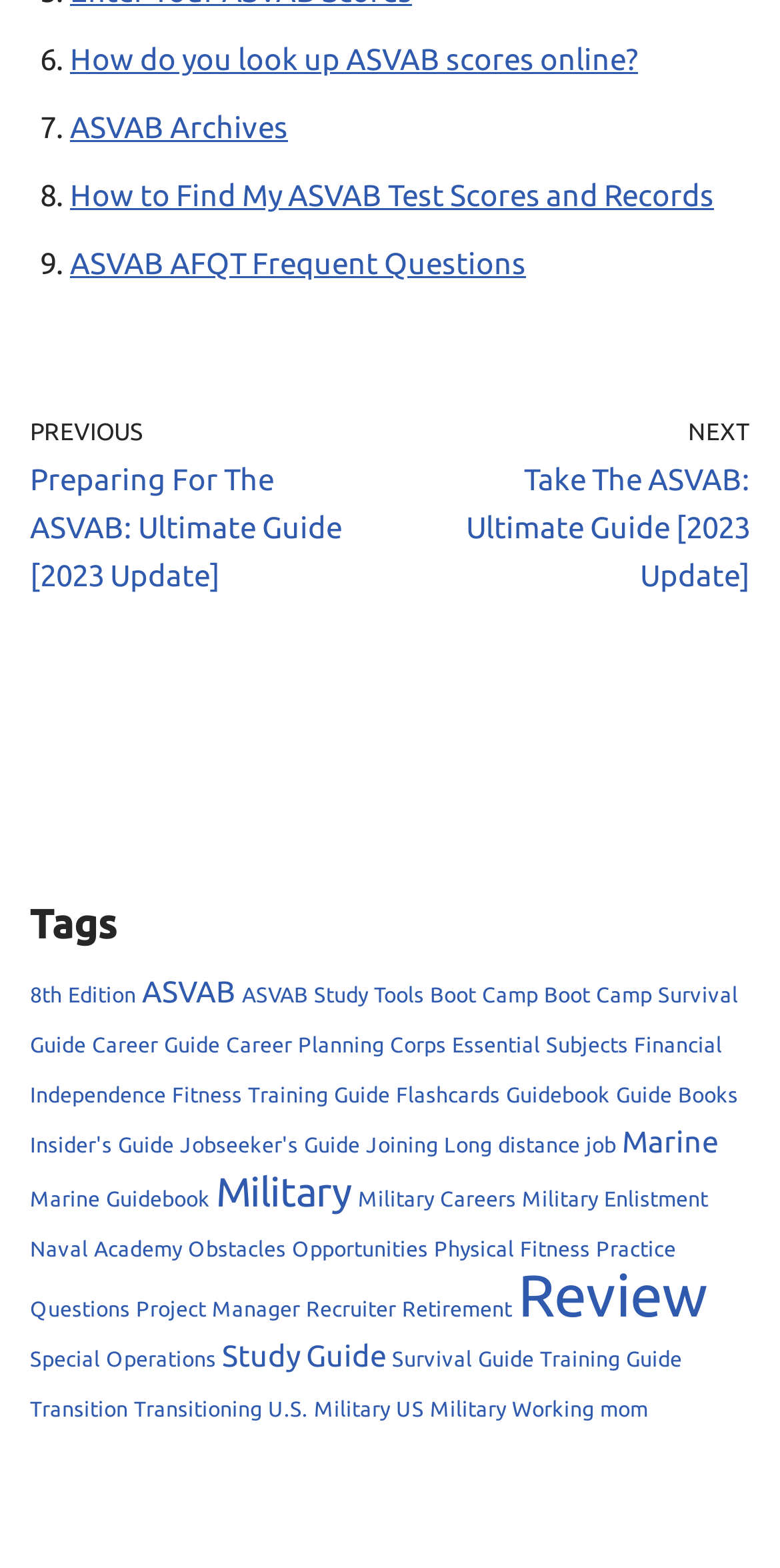Please determine the bounding box coordinates of the element to click on in order to accomplish the following task: "Check Twitter". Ensure the coordinates are four float numbers ranging from 0 to 1, i.e., [left, top, right, bottom].

None